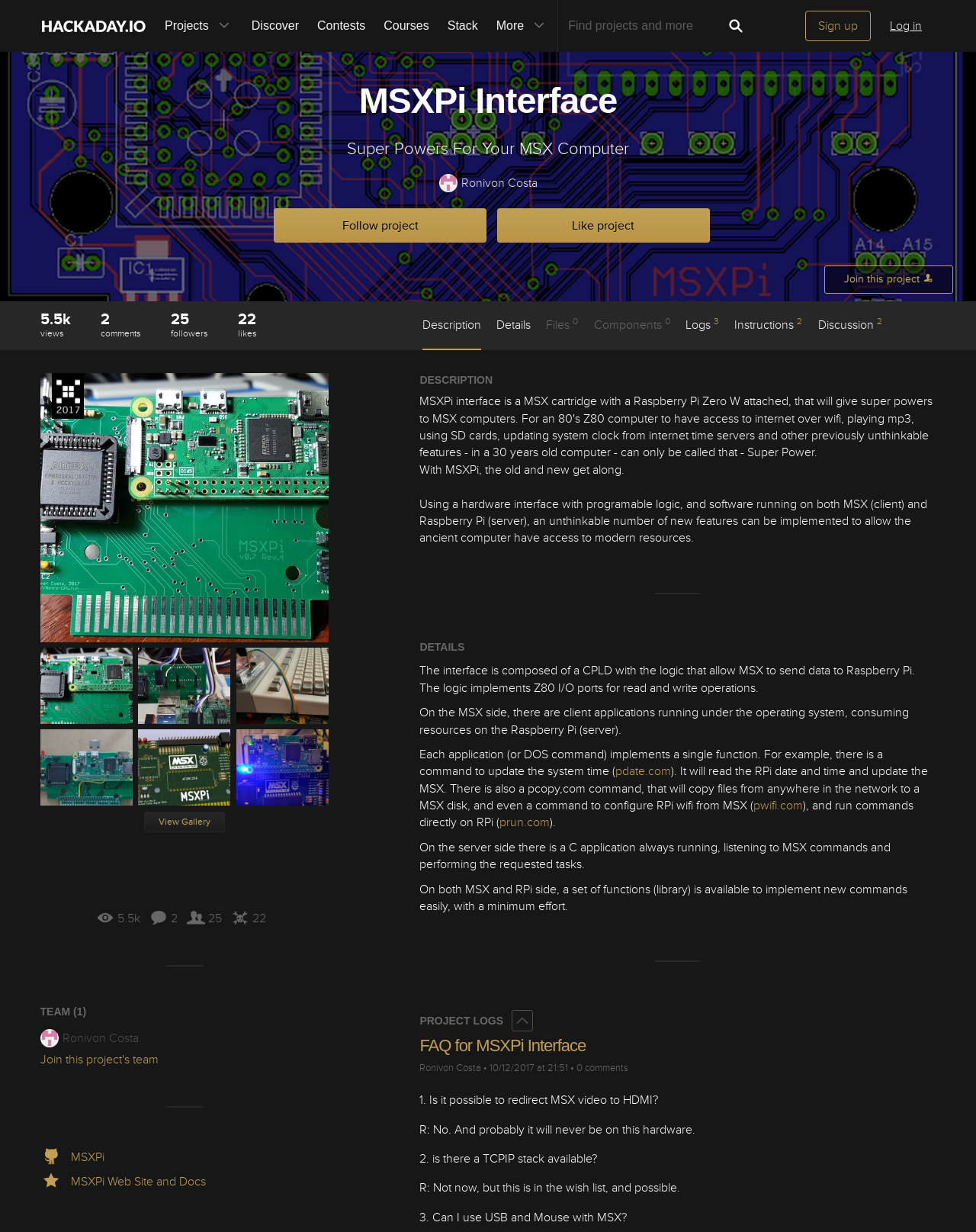Can you pinpoint the bounding box coordinates for the clickable element required for this instruction: "Search for projects"? The coordinates should be four float numbers between 0 and 1, i.e., [left, top, right, bottom].

[0.581, 0.009, 0.739, 0.033]